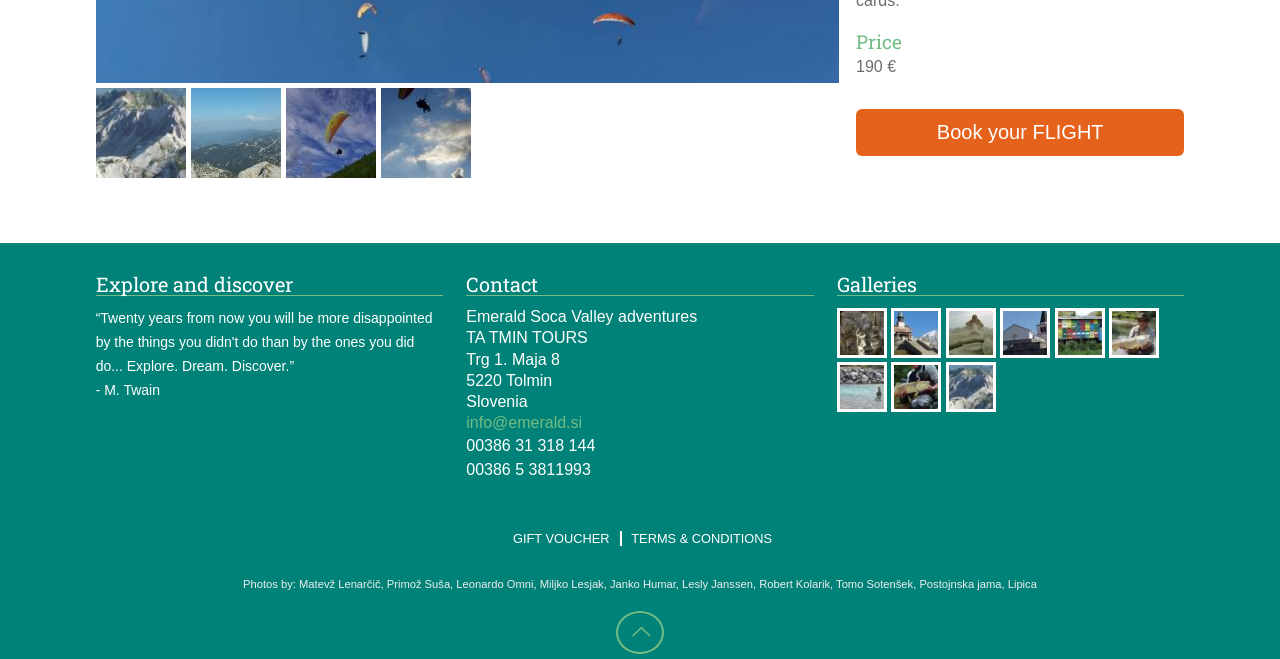Determine the bounding box coordinates of the UI element described below. Use the format (top-left x, top-left y, bottom-right x, bottom-right y) with floating point numbers between 0 and 1: info@emerald.si

[0.364, 0.629, 0.455, 0.655]